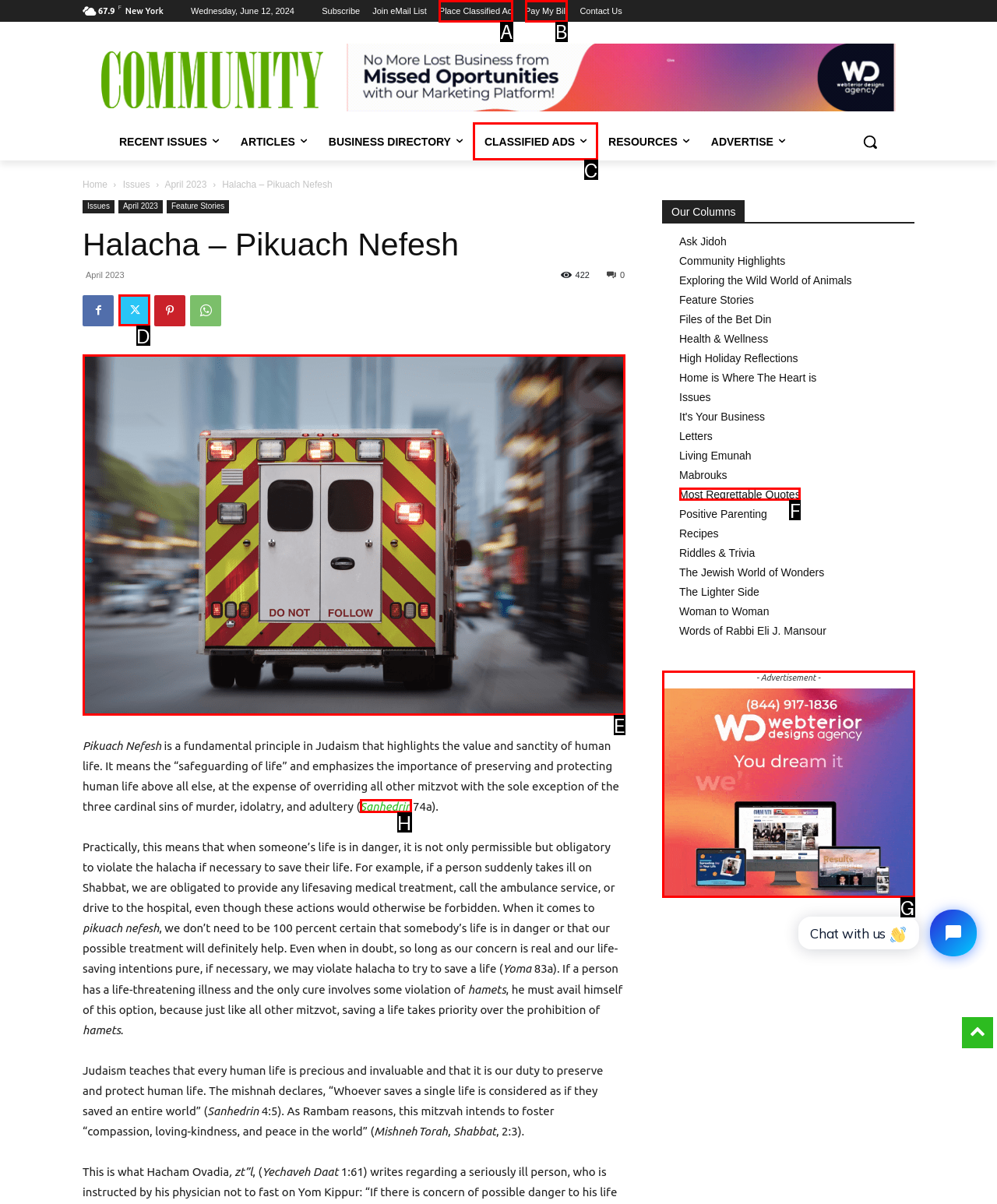Given the description: Pay My Bill, identify the matching option. Answer with the corresponding letter.

B